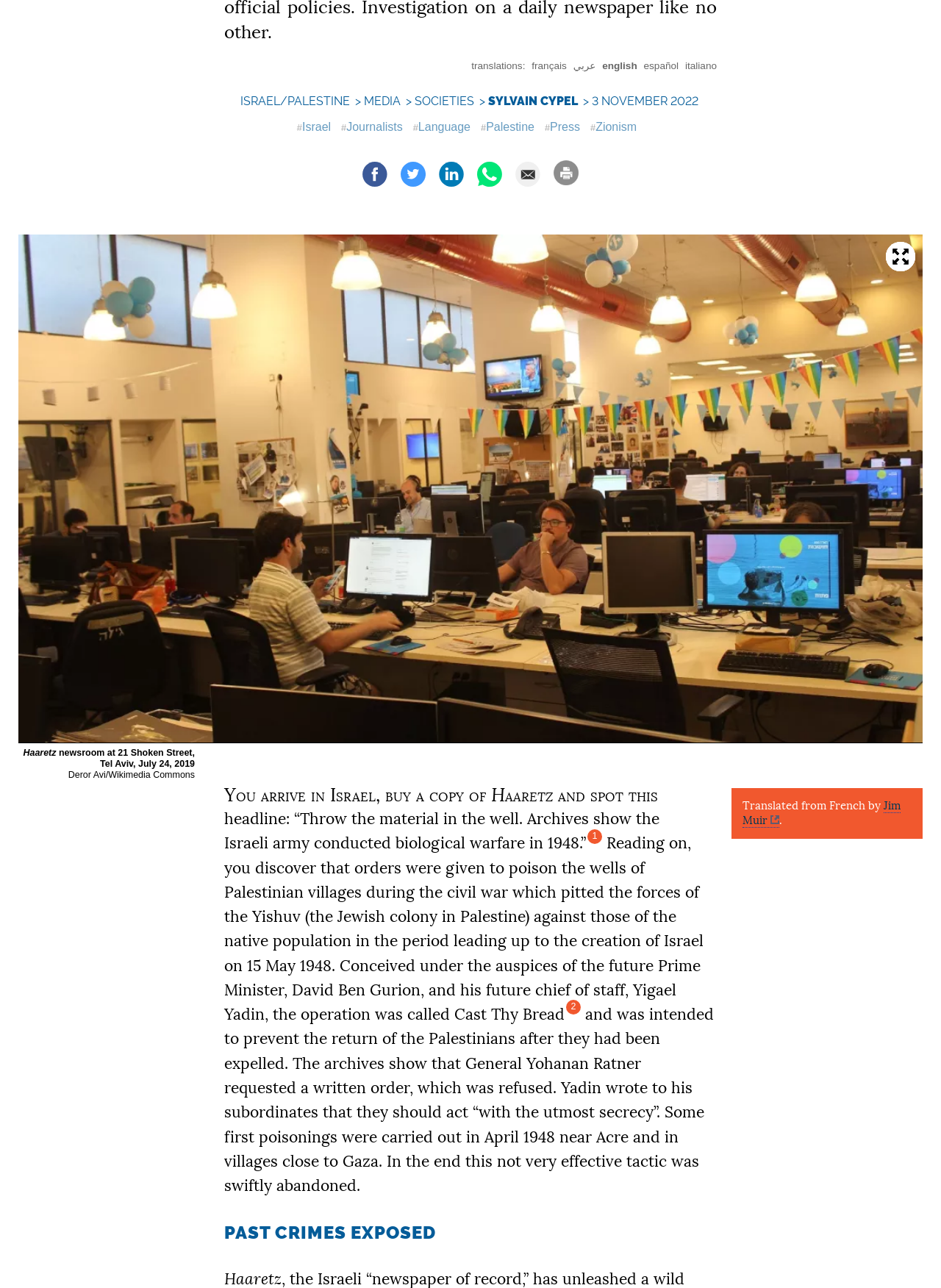Locate the bounding box of the UI element described in the following text: "Jim Muir".

[0.789, 0.62, 0.957, 0.643]